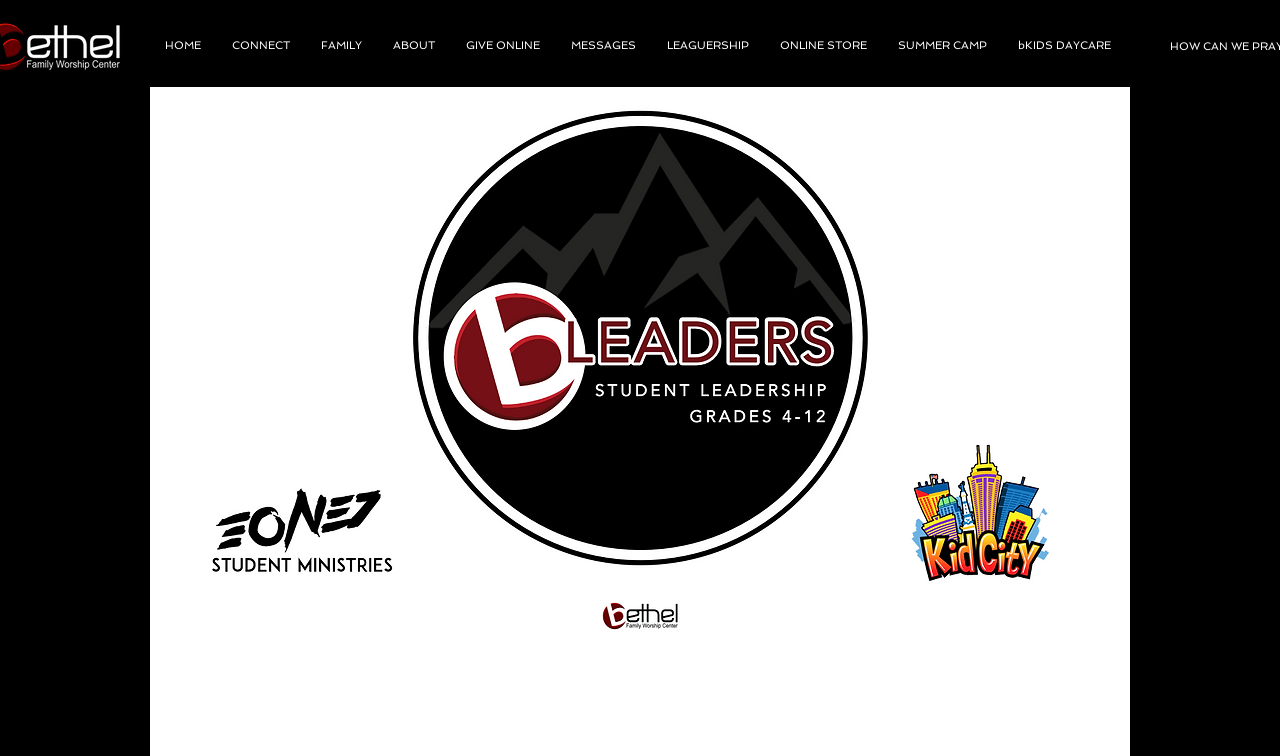Kindly determine the bounding box coordinates for the clickable area to achieve the given instruction: "explore summer camp options".

[0.69, 0.028, 0.784, 0.093]